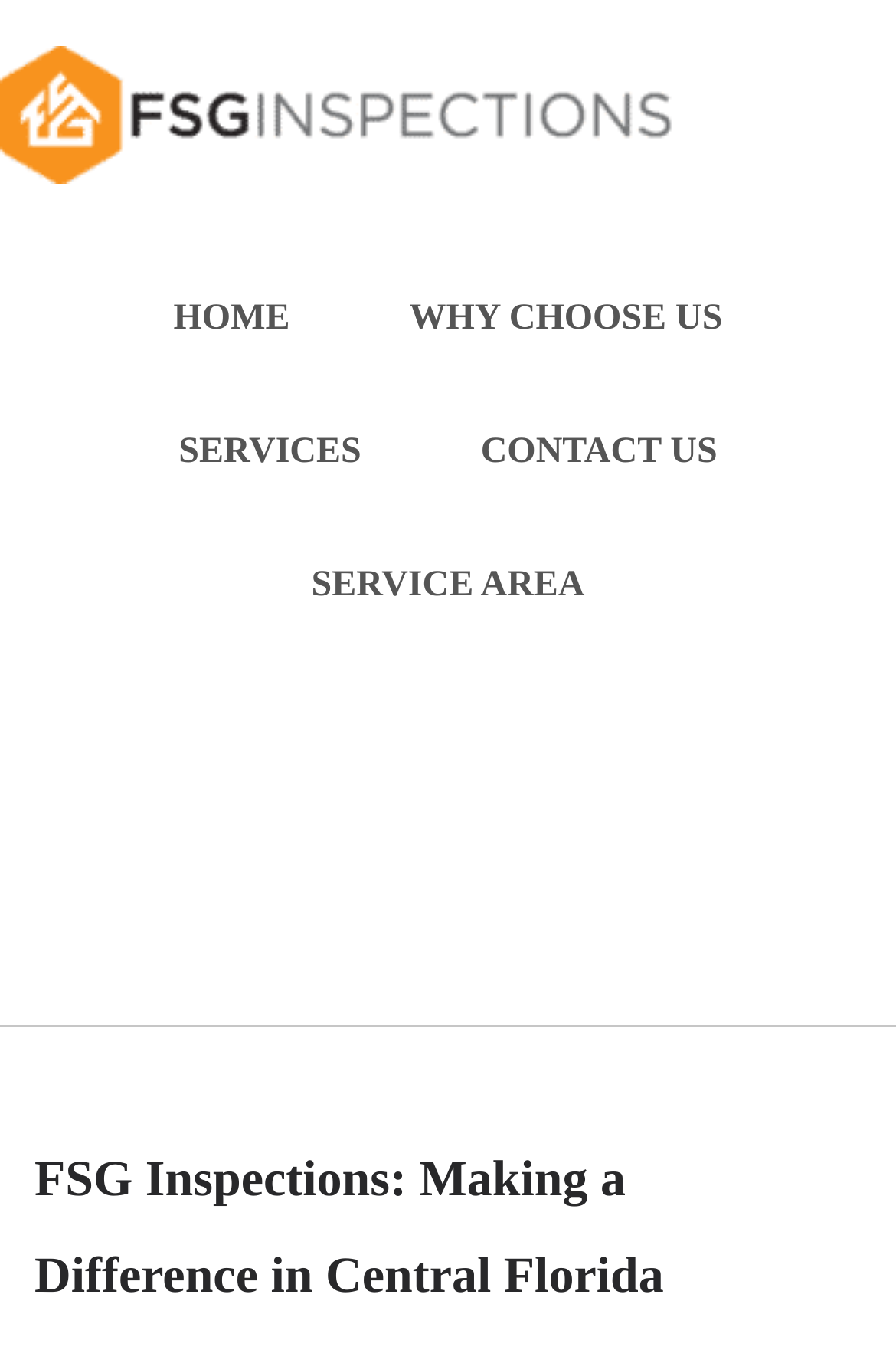What is the purpose of the 'SERVICE AREA' link?
Kindly offer a comprehensive and detailed response to the question.

I inferred the purpose of the 'SERVICE AREA' link by considering the context of the webpage, which is about FSG Inspections, and the fact that the link is placed in the navigation menu, suggesting that it leads to a page showing the coverage area of the company.